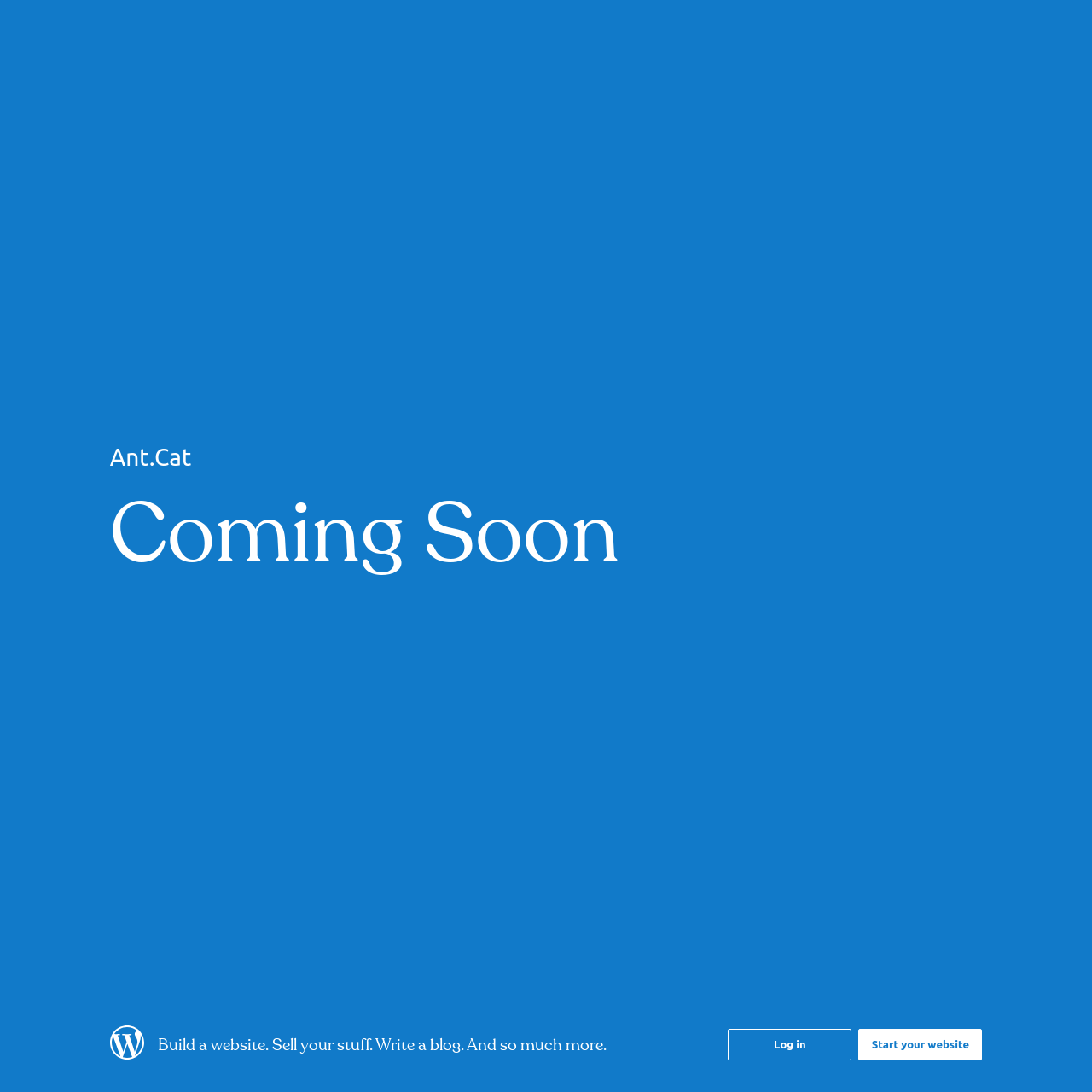Given the description of the UI element: "Start your website", predict the bounding box coordinates in the form of [left, top, right, bottom], with each value being a float between 0 and 1.

[0.786, 0.943, 0.899, 0.971]